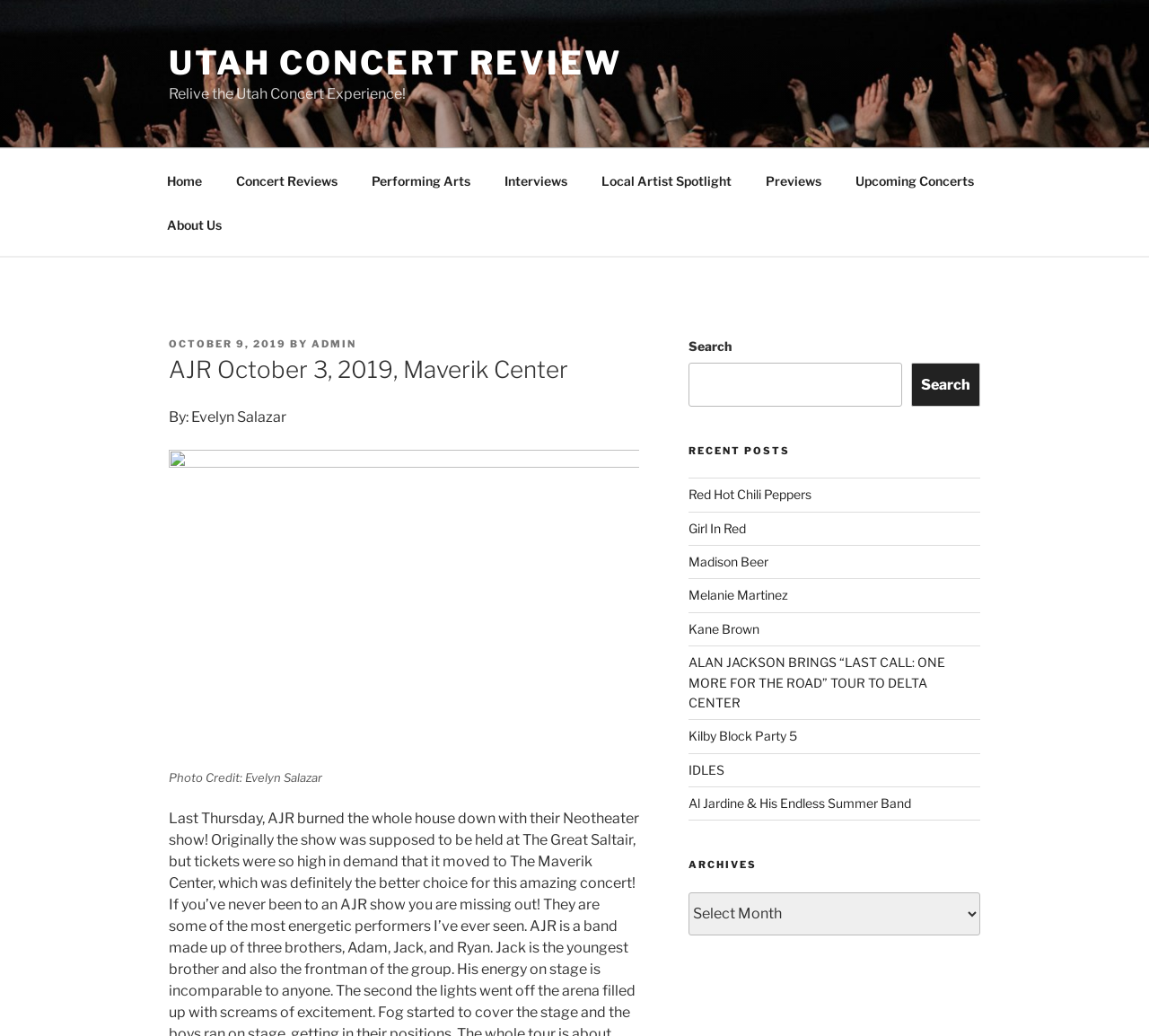What type of content is listed in the 'Recent Posts' section?
Based on the image, respond with a single word or phrase.

Concert reviews